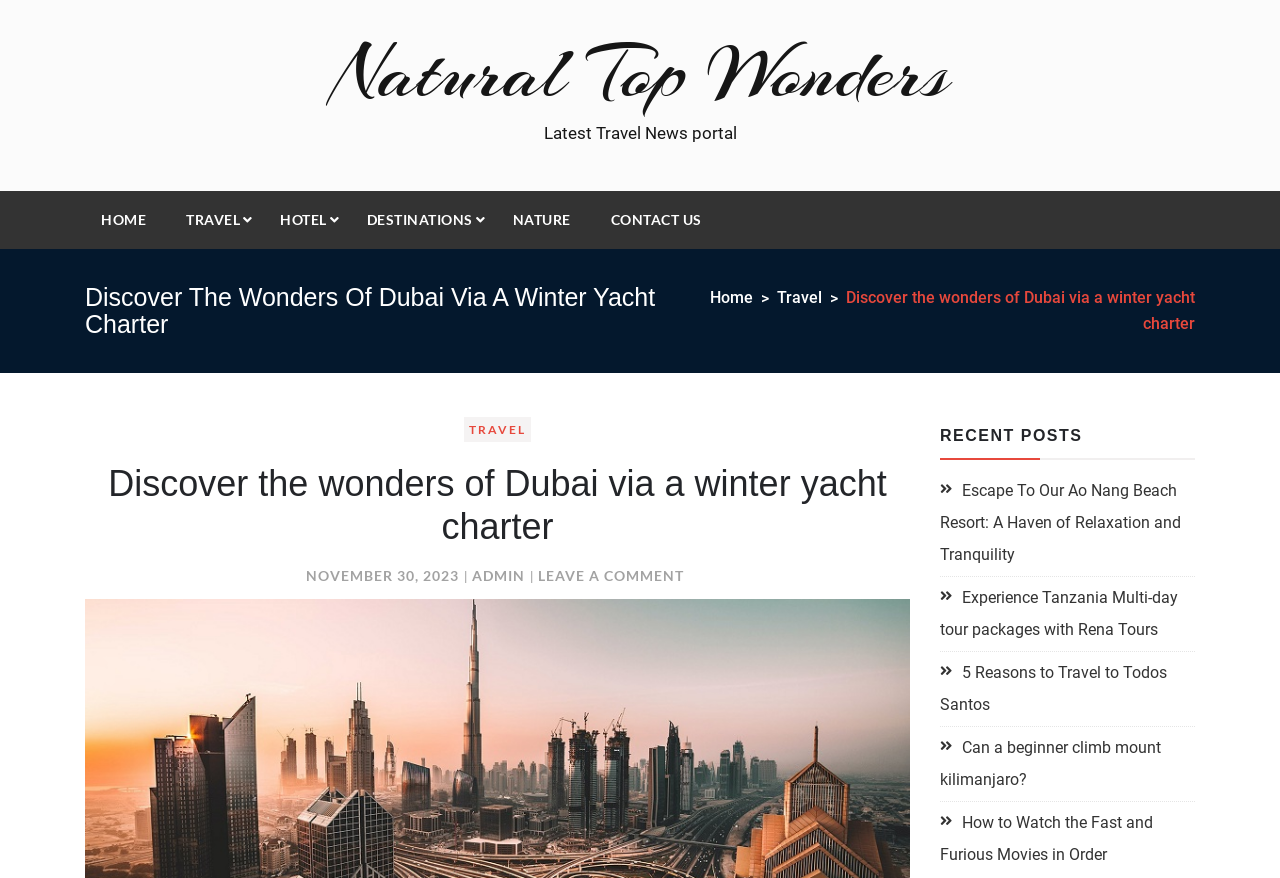What is the date of the main article?
Offer a detailed and full explanation in response to the question.

I found the date of the main article by looking at the link 'NOVEMBER 30, 2023' below the main heading, which suggests that the article was published on that date.